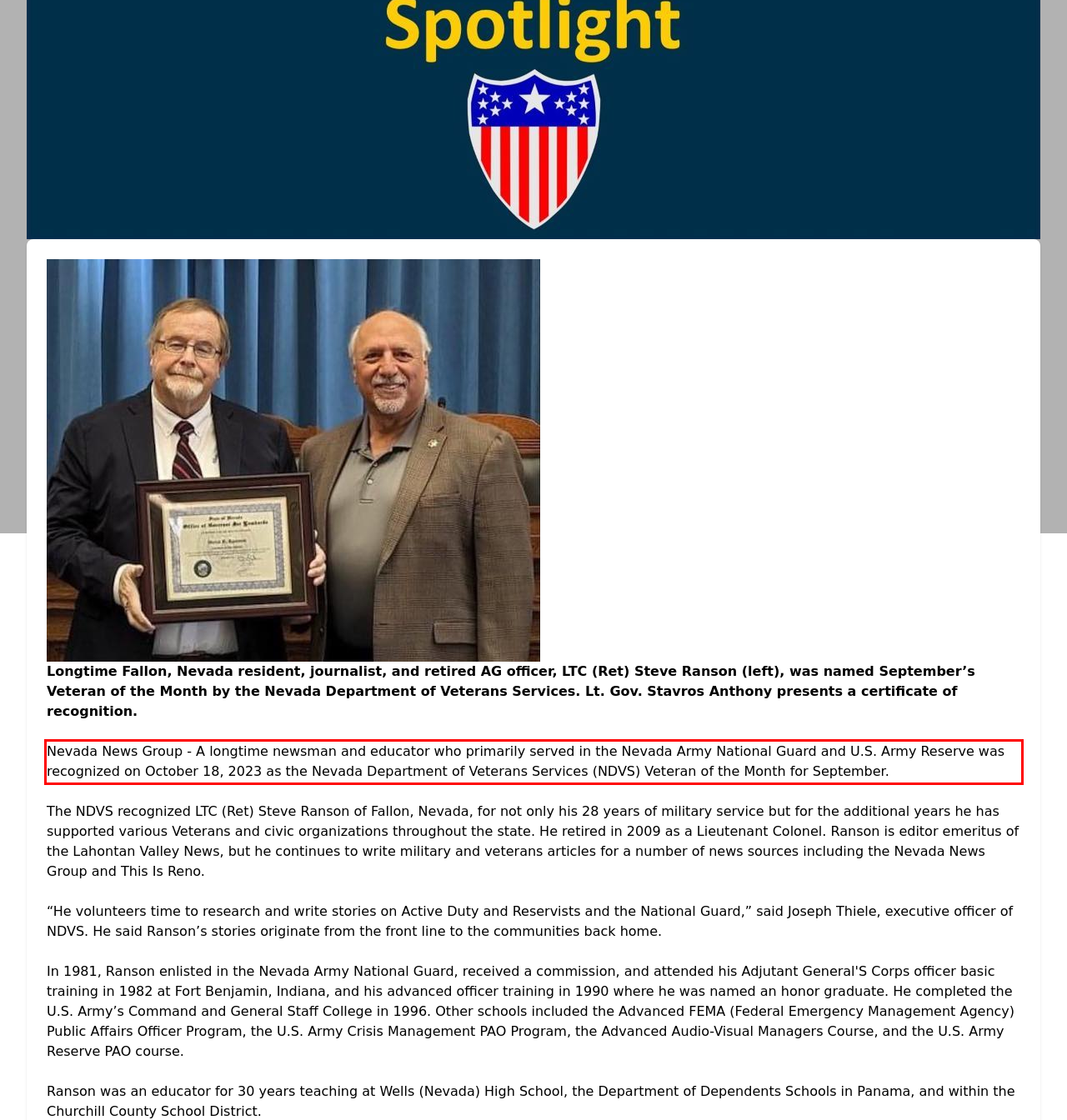You are provided with a webpage screenshot that includes a red rectangle bounding box. Extract the text content from within the bounding box using OCR.

Nevada News Group - A longtime newsman and educator who primarily served in the Nevada Army National Guard and U.S. Army Reserve was recognized on October 18, 2023 as the Nevada Department of Veterans Services (NDVS) Veteran of the Month for September.